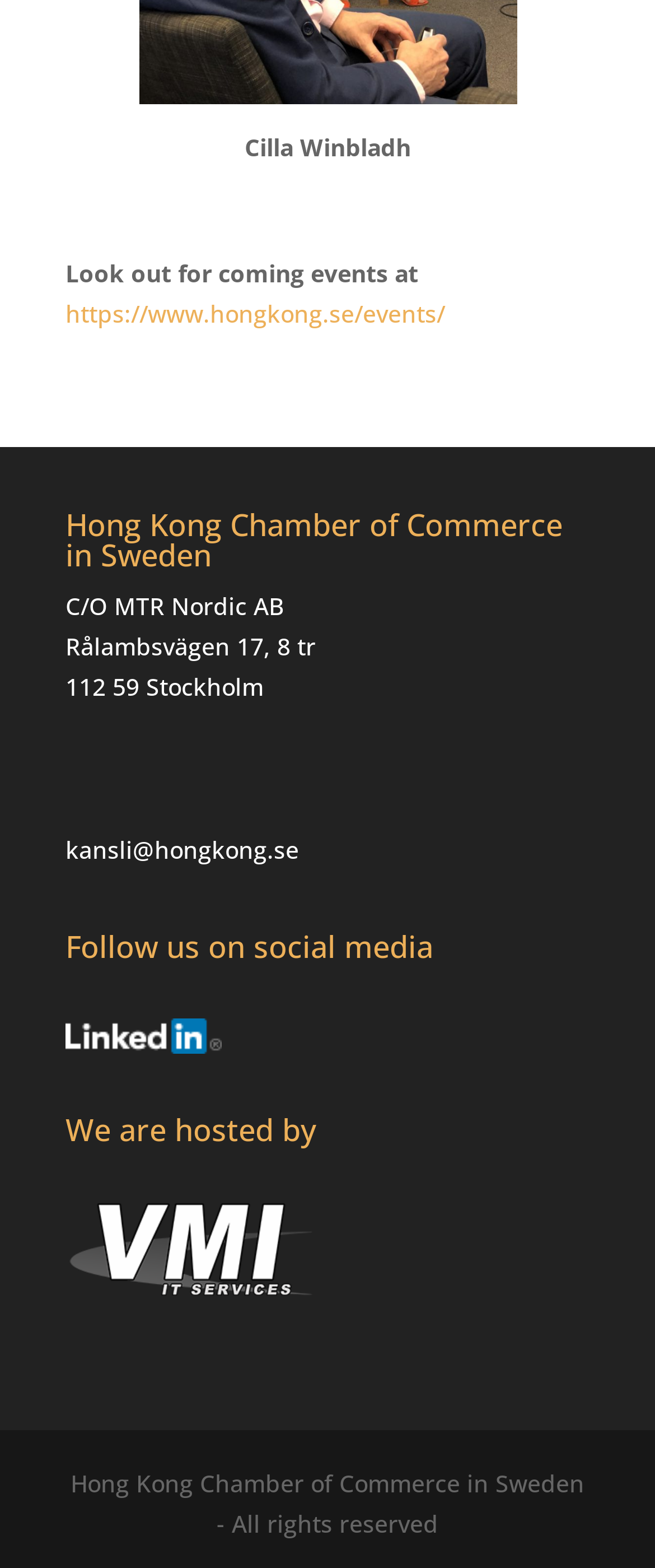Give a one-word or short-phrase answer to the following question: 
What is the copyright information of the website?

Hong Kong Chamber of Commerce in Sweden - All rights reserved